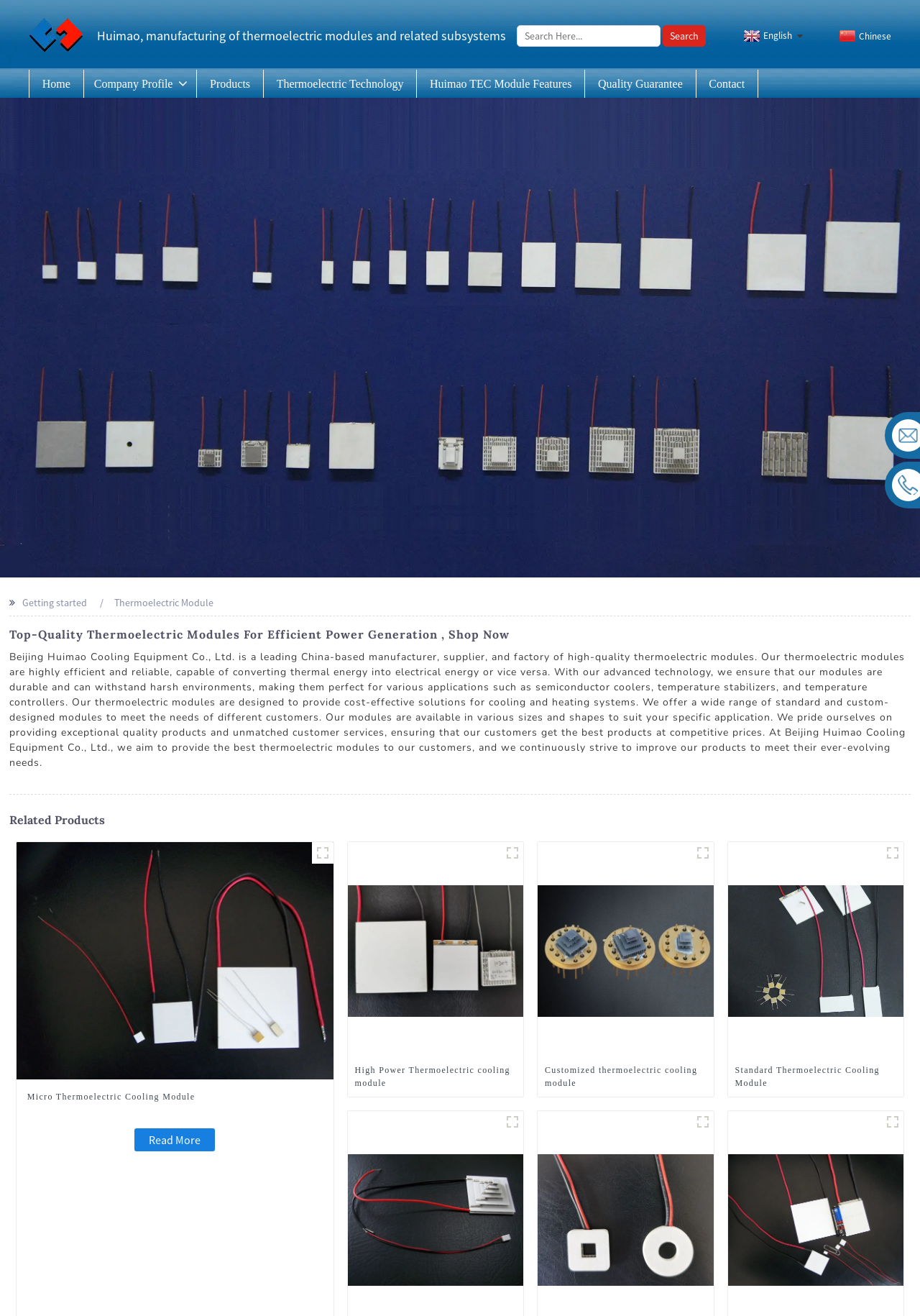Specify the bounding box coordinates of the area to click in order to follow the given instruction: "Read more about Micro Thermoelectric Cooling Module."

[0.146, 0.857, 0.234, 0.875]